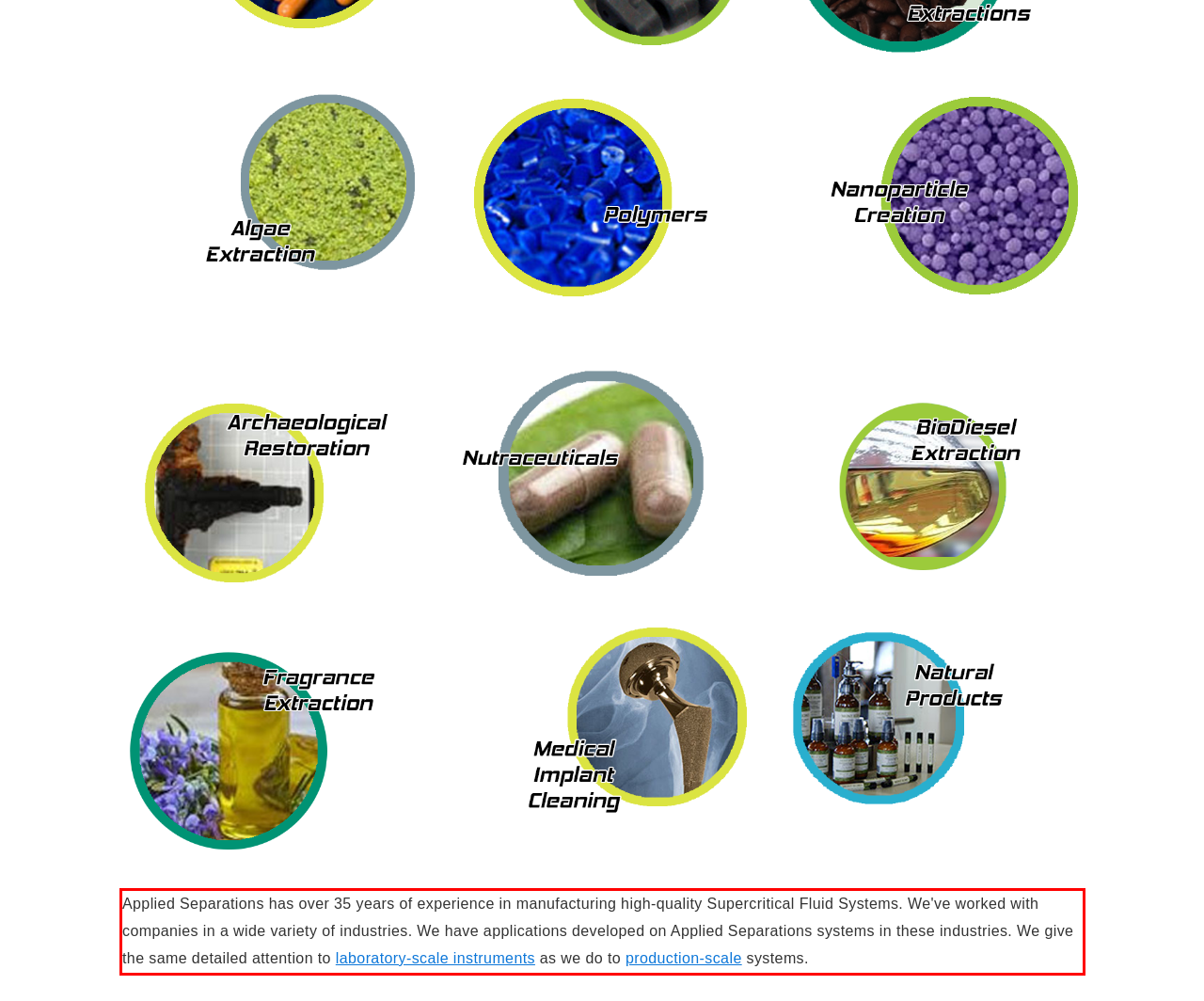Using the provided webpage screenshot, recognize the text content in the area marked by the red bounding box.

Applied Separations has over 35 years of experience in manufacturing high-quality Supercritical Fluid Systems. We've worked with companies in a wide variety of industries. We have applications developed on Applied Separations systems in these industries. We give the same detailed attention to laboratory-scale instruments as we do to production-scale systems.